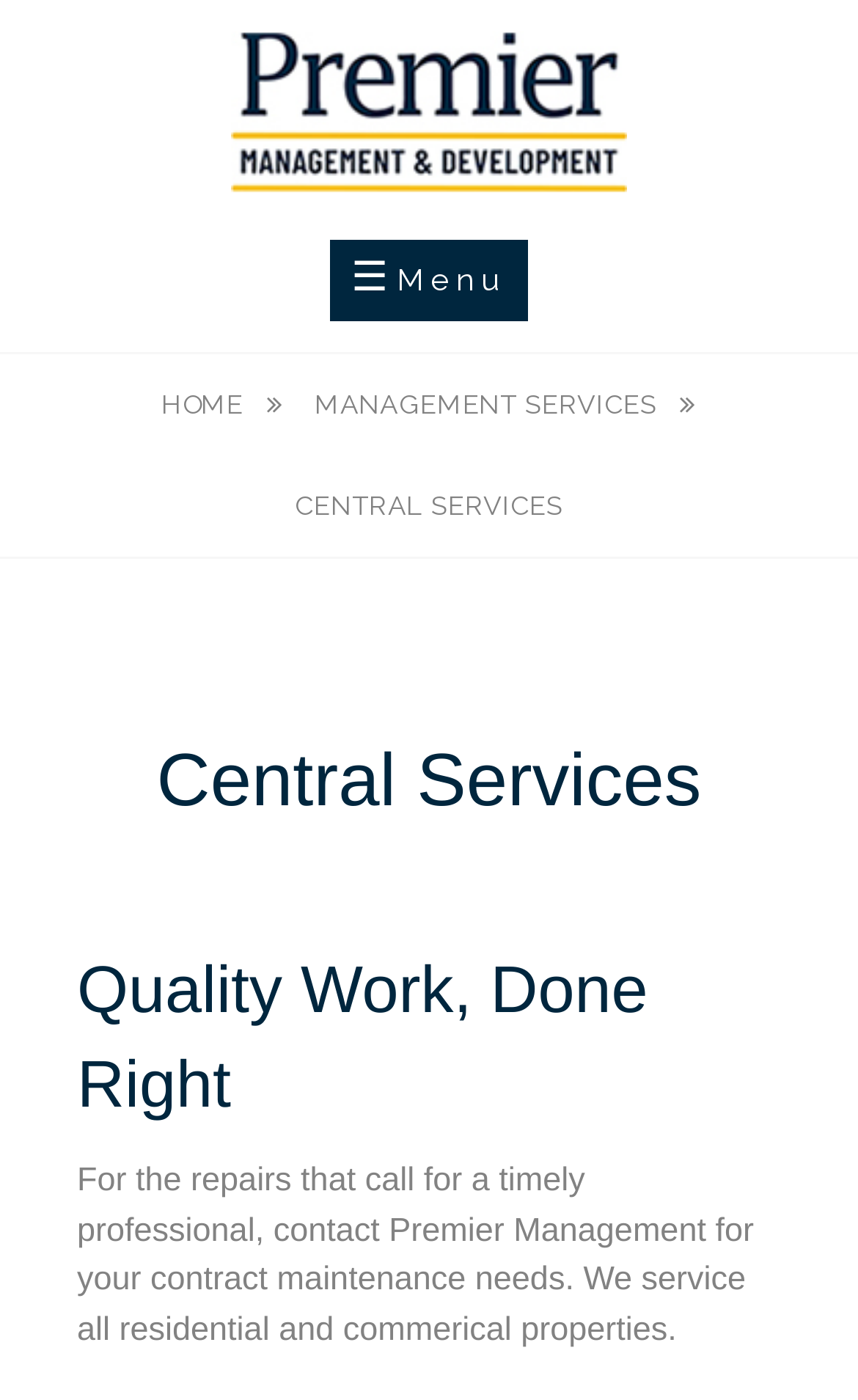What services does the company offer?
Using the image as a reference, answer with just one word or a short phrase.

Management and contract maintenance